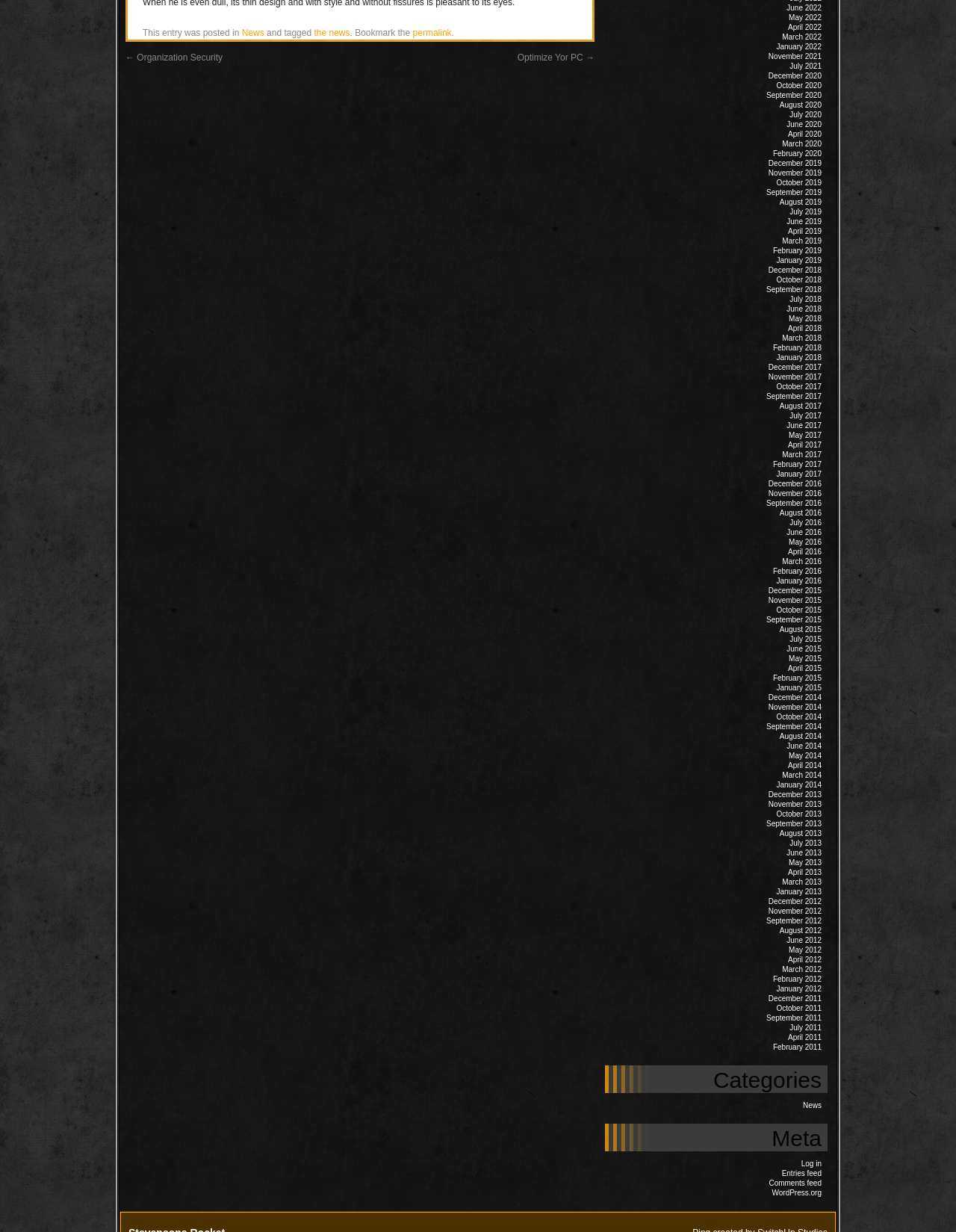Provide the bounding box for the UI element matching this description: "← Organization Security".

[0.131, 0.042, 0.233, 0.051]